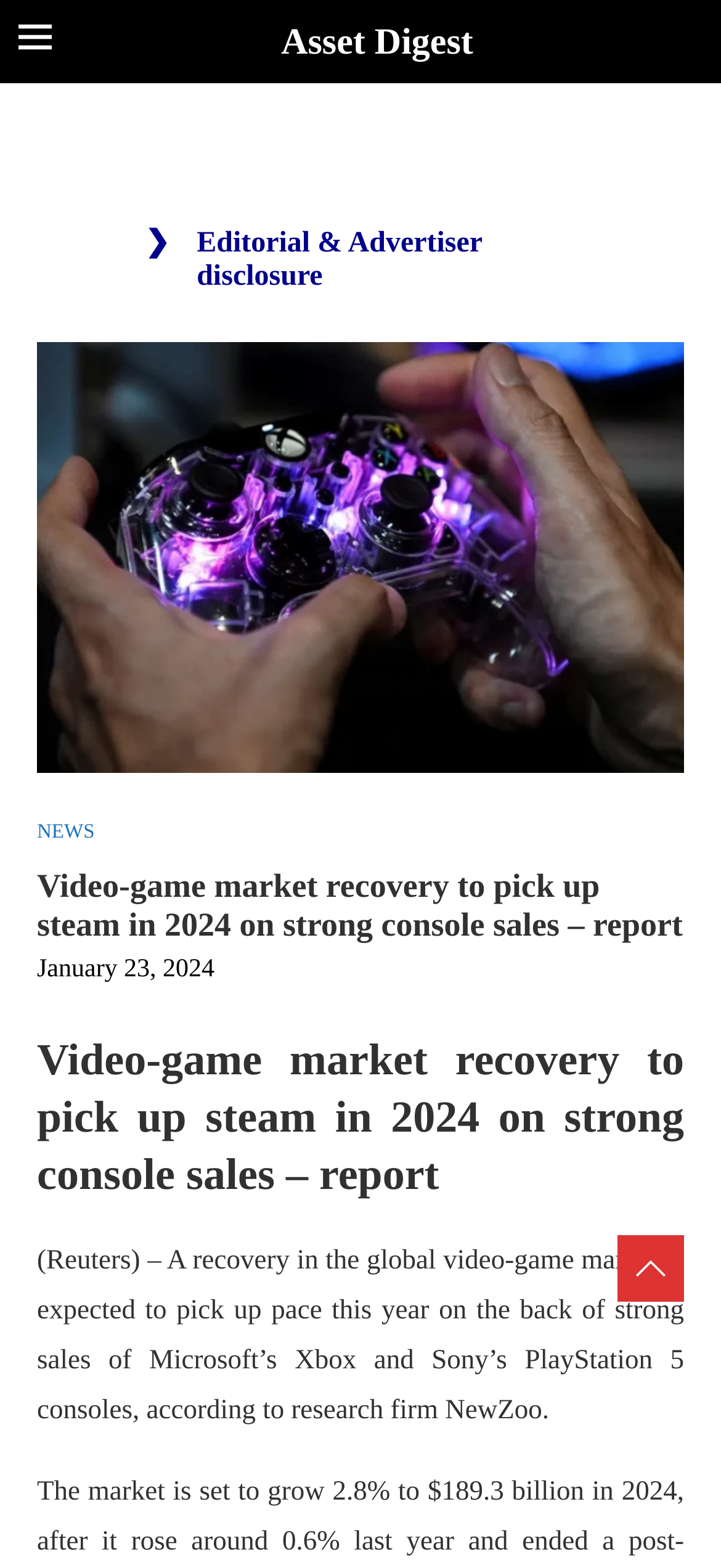Could you please study the image and provide a detailed answer to the question:
What is driving the growth of the global video-game market?

According to the webpage, the recovery in the global video-game market is expected to pick up pace this year on the back of strong sales of Microsoft’s Xbox and Sony’s PlayStation 5 consoles, as stated in the article.